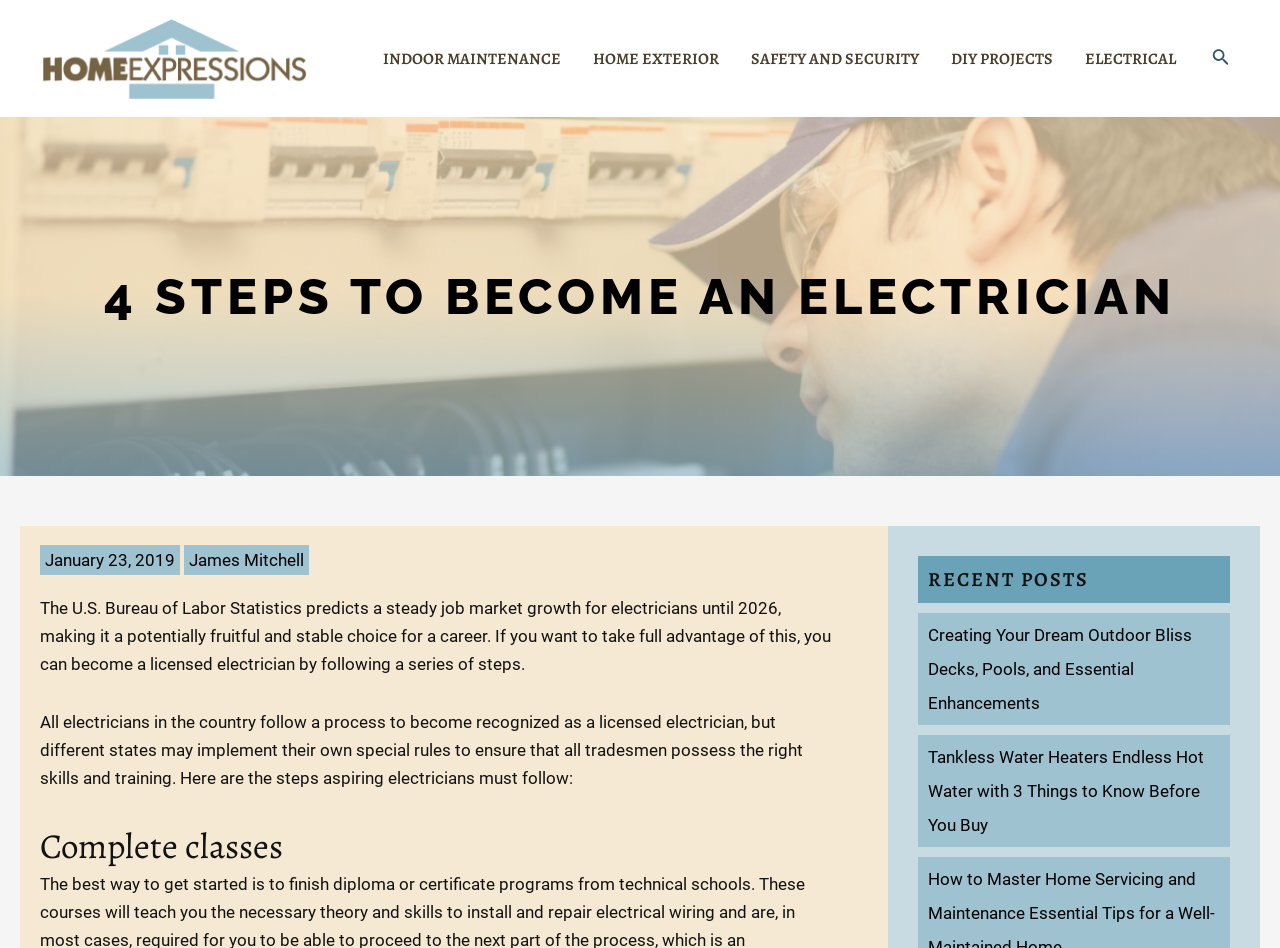Who wrote the article?
Could you answer the question in a detailed manner, providing as much information as possible?

The author of the article is mentioned below the title, with a bounding box coordinate of [0.148, 0.58, 0.237, 0.601]. The text element with the author's name is 'James Mitchell'.